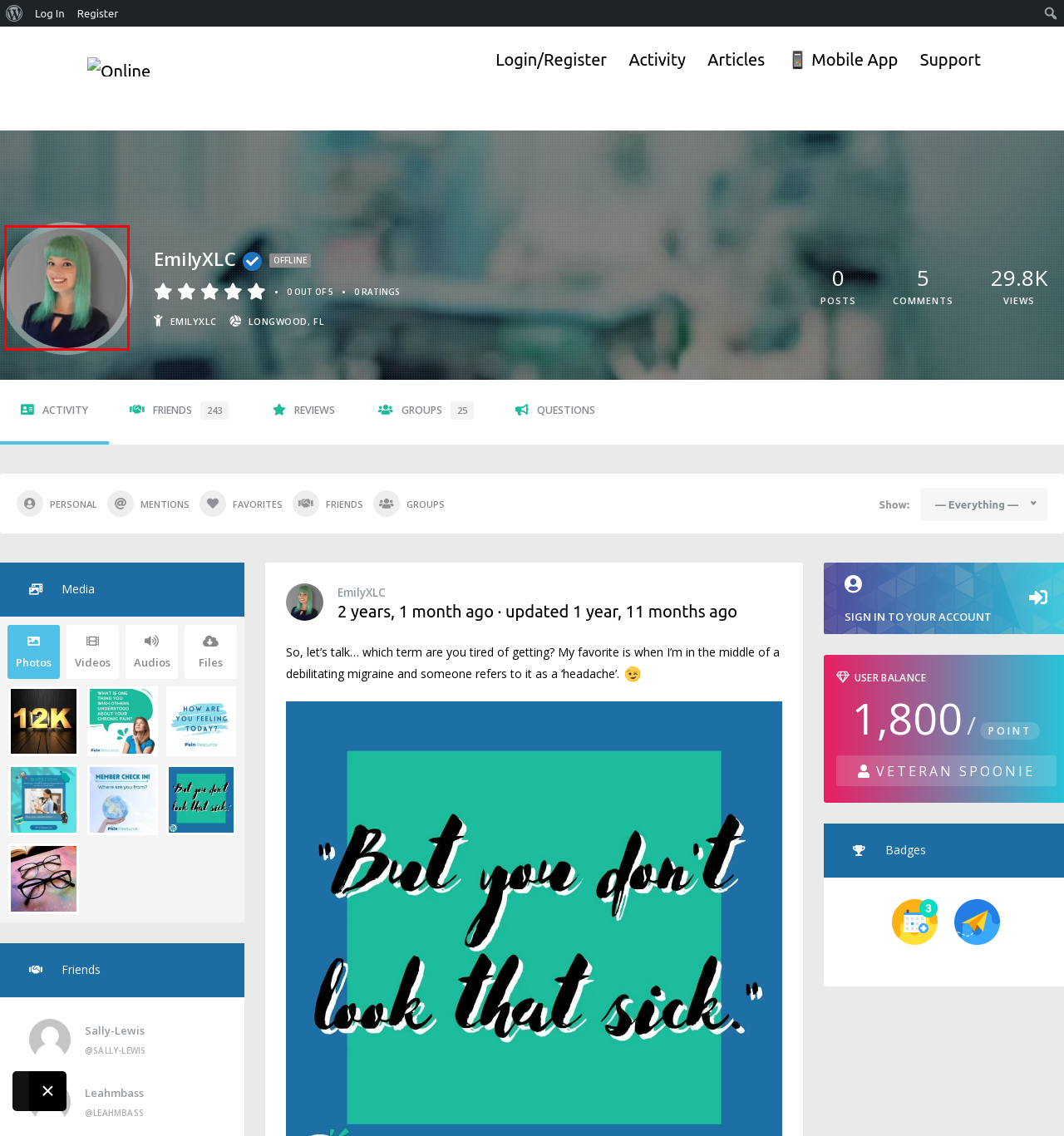A screenshot of a webpage is provided, featuring a red bounding box around a specific UI element. Identify the webpage description that most accurately reflects the new webpage after interacting with the selected element. Here are the candidates:
A. Community App
B. Latest Chronic Pain News Articles from Pain Resource - Healthy Living
C. Login - Pain Resource Community
D. Chronic Pain Home - Pain Resource company in Tampa Florida
E. leahmbass - Pain Resource Community
F. Create an Account - Pain Resource Community
G. EmilyXLC - Pain Resource Community
H. Support - Chronic Pain Community by Pain Resource

G